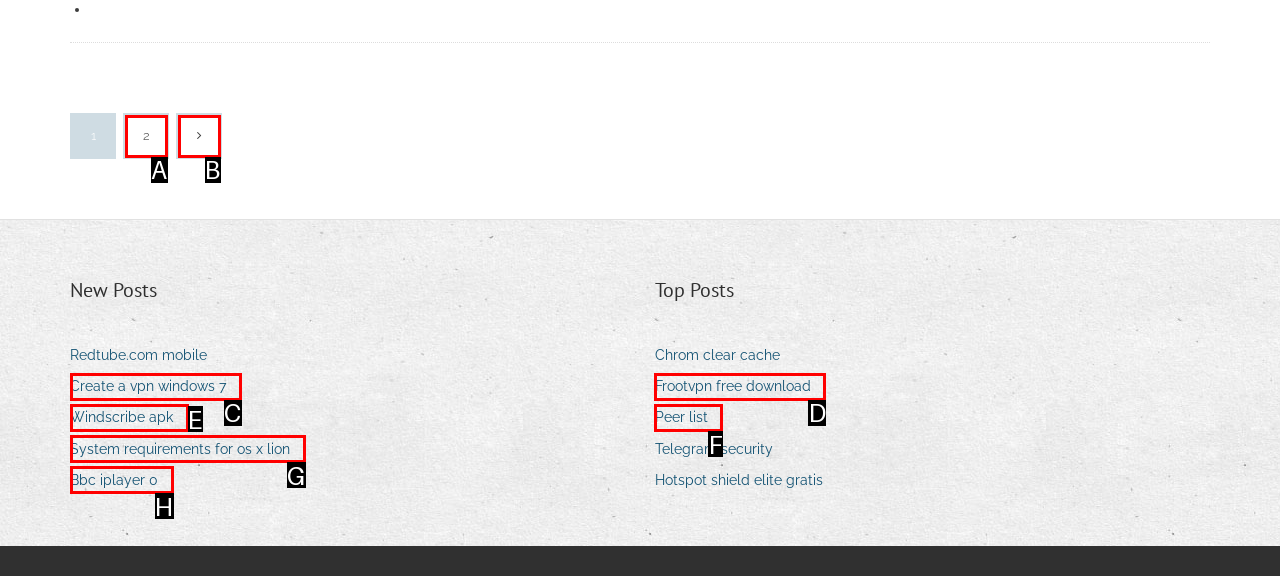Determine which UI element matches this description: Create a vpn windows 7
Reply with the appropriate option's letter.

C